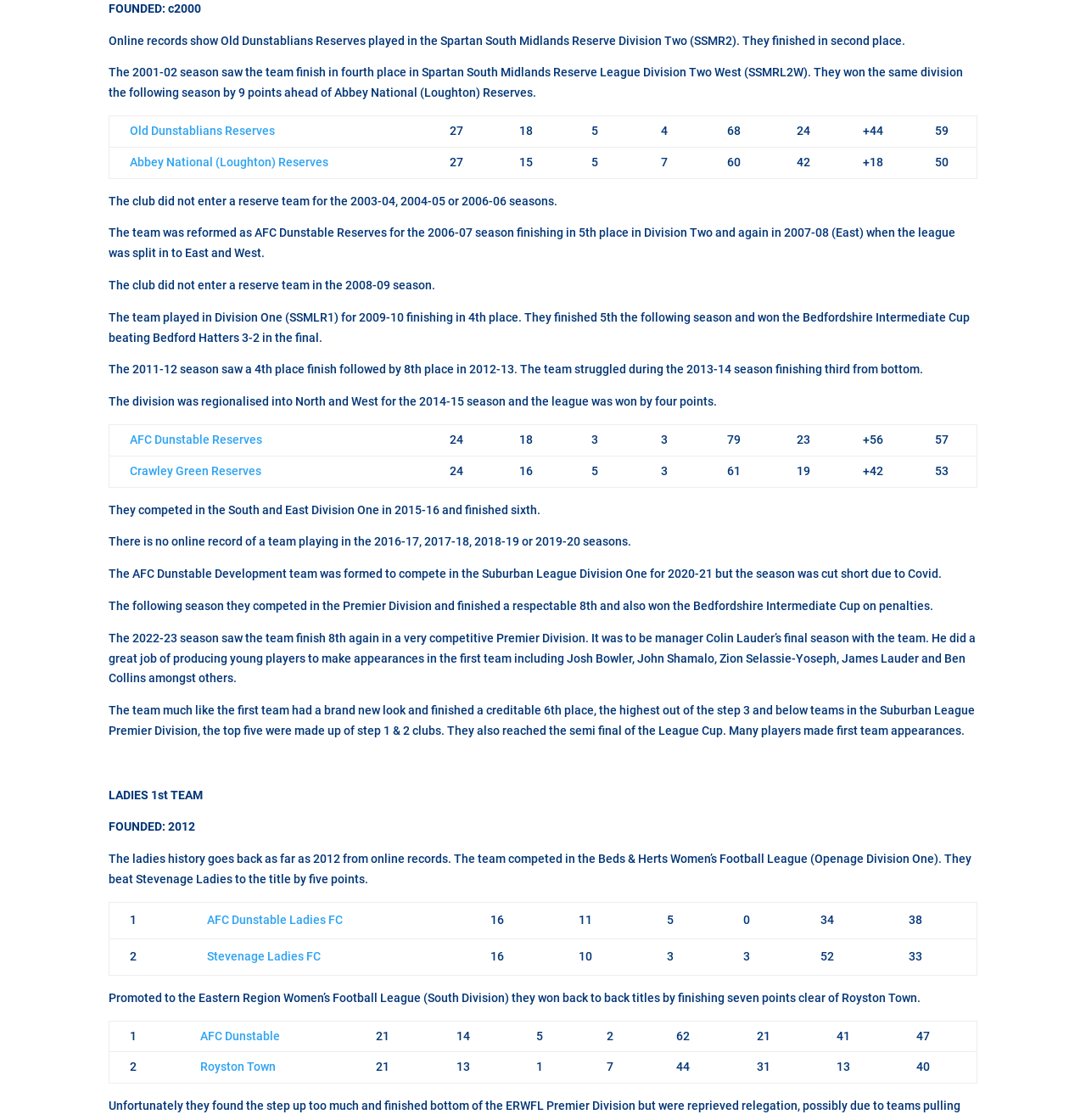How many points did AFC Dunstable Reserves win the league by in the 2014-15 season?
Ensure your answer is thorough and detailed.

The answer can be found in the seventh StaticText element, which states 'The division was regionalised into North and West for the 2014-15 season and the league was won by four points.'.